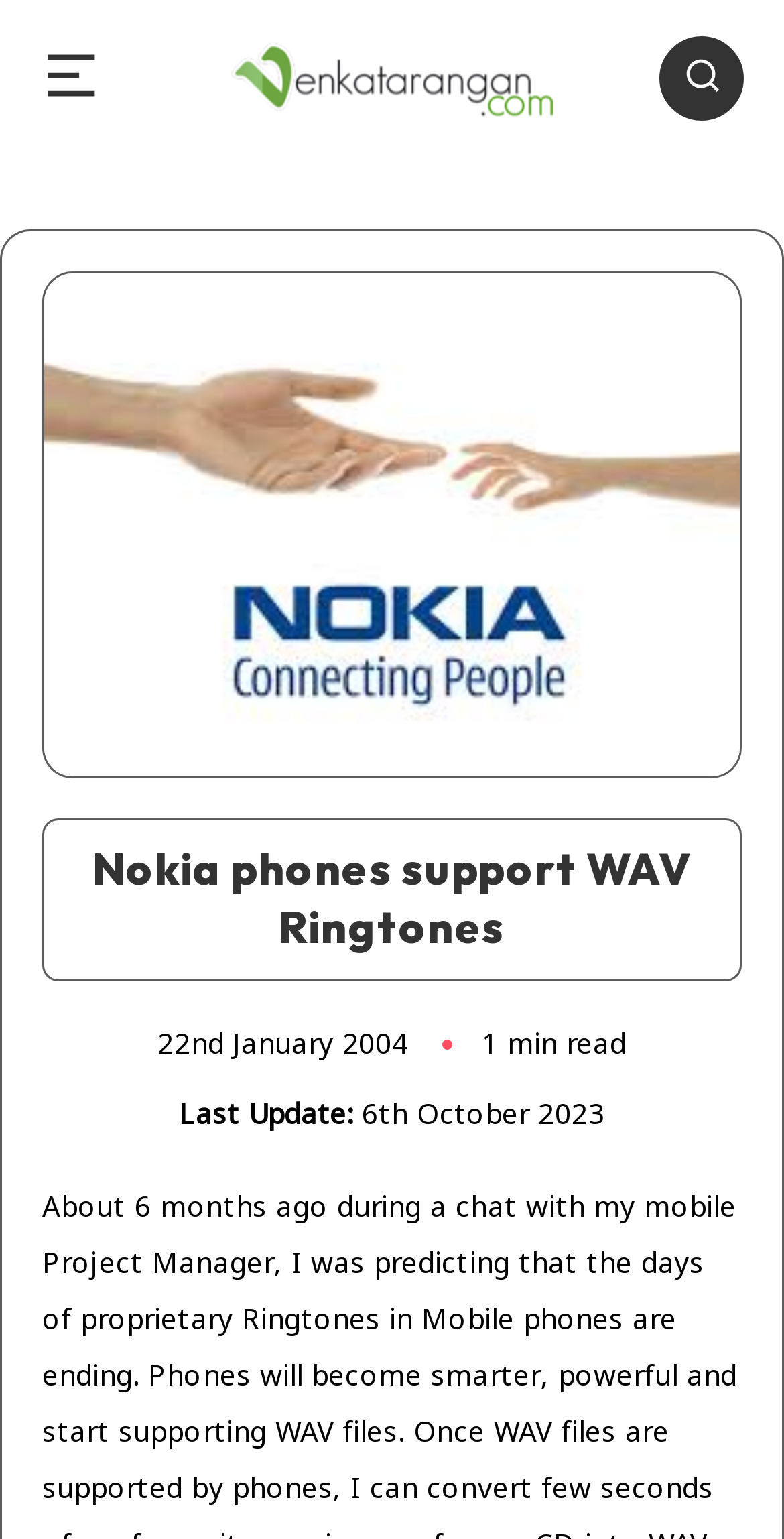Give an extensive and precise description of the webpage.

The webpage appears to be a blog post titled "Nokia phones support WAV Ringtones" by Venkatarangan. At the top left of the page, there is a small image. Below the image, there is a link to the author's blog, "Venkatarangan blog", which is accompanied by a small image. On the top right, there is a search link with a small icon next to it.

The main content of the page is a blog post, which is headed by a title "Nokia phones support WAV Ringtones". The title is followed by the date "22nd January 2004" and an indication that the post takes "1 min read". Below the title, there is a note indicating that the post was last updated on "6th October 2023". The blog post itself is not described in the accessibility tree, but based on the meta description, it appears to discuss the author's prediction about the end of proprietary ringtones in mobile phones.